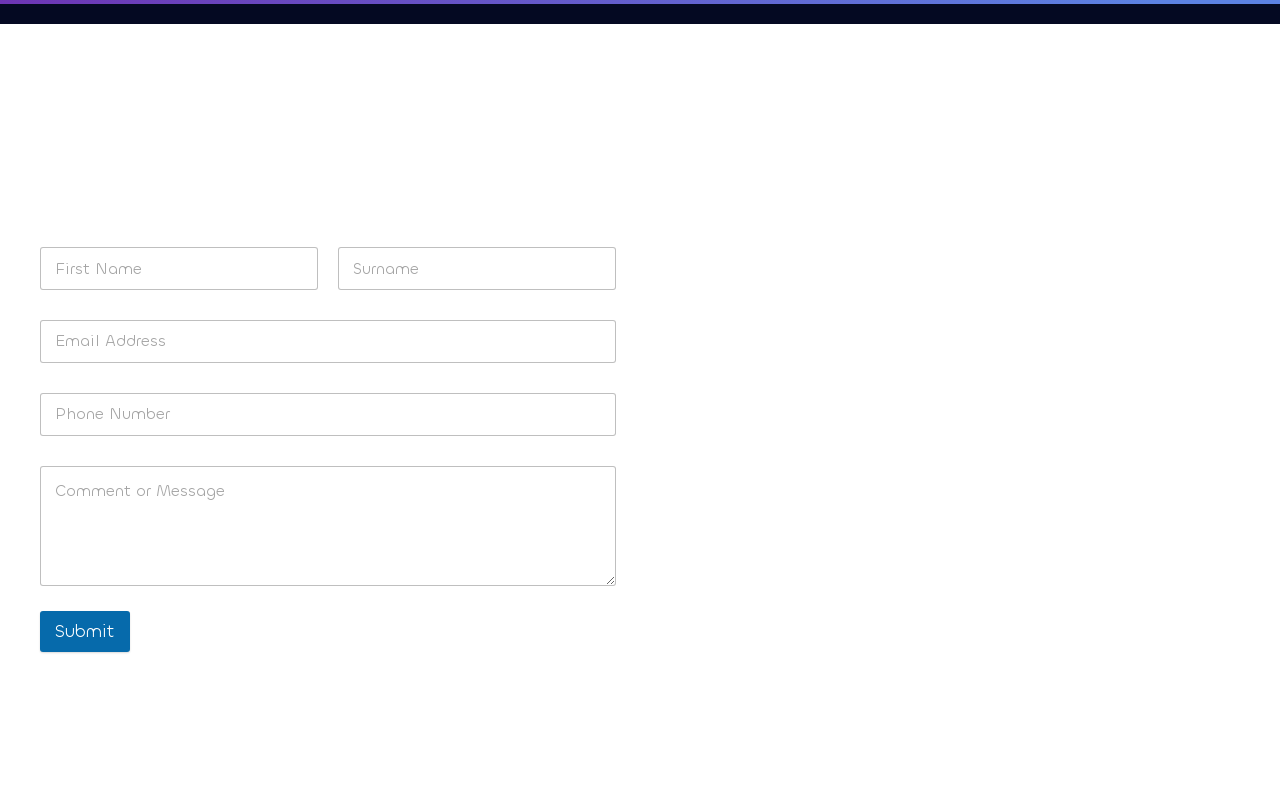Please indicate the bounding box coordinates for the clickable area to complete the following task: "Click Submit". The coordinates should be specified as four float numbers between 0 and 1, i.e., [left, top, right, bottom].

[0.031, 0.779, 0.102, 0.831]